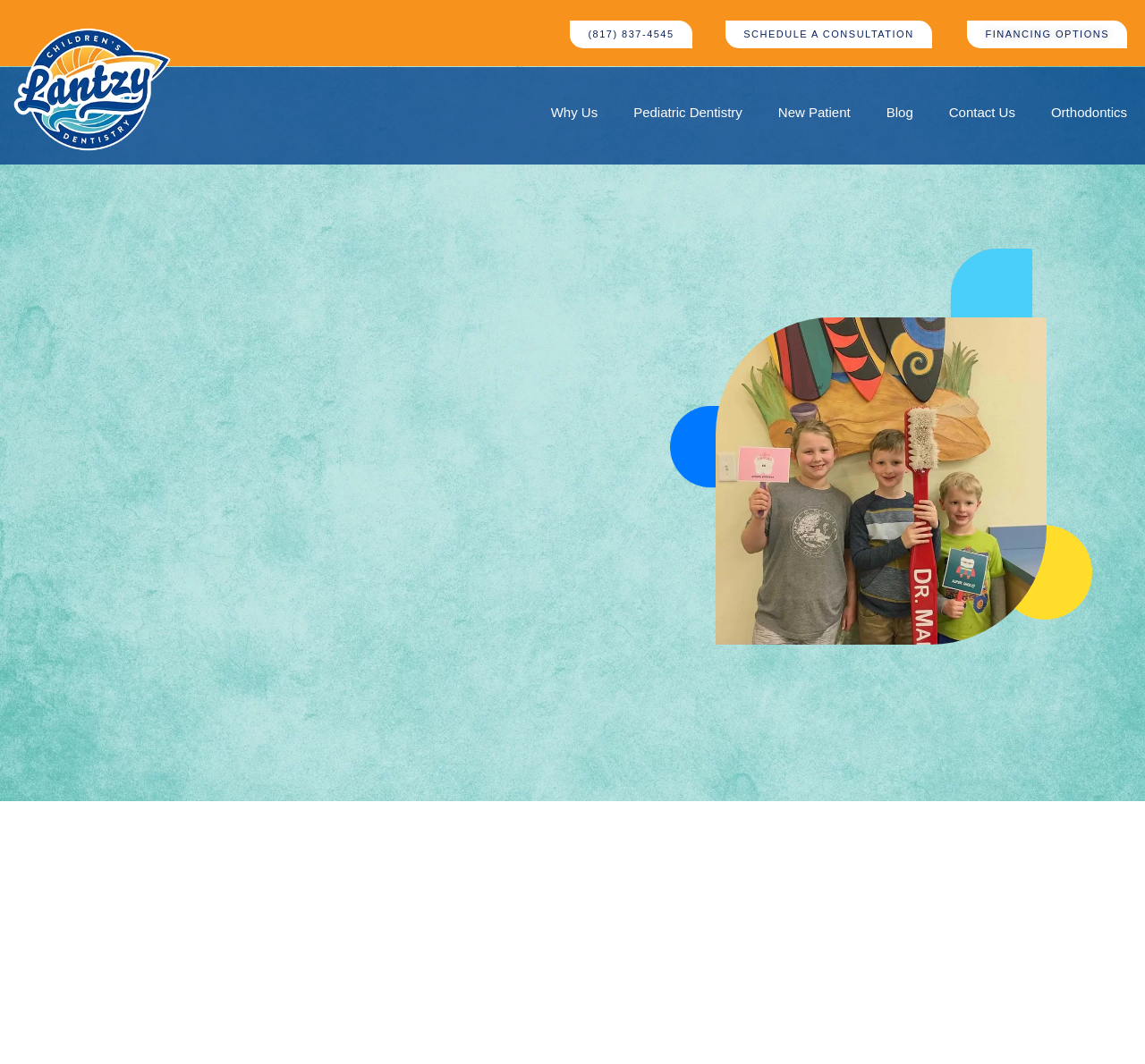Please provide the bounding box coordinates in the format (top-left x, top-left y, bottom-right x, bottom-right y). Remember, all values are floating point numbers between 0 and 1. What is the bounding box coordinate of the region described as: SCHEDULE A CONSULTATION

[0.634, 0.019, 0.814, 0.045]